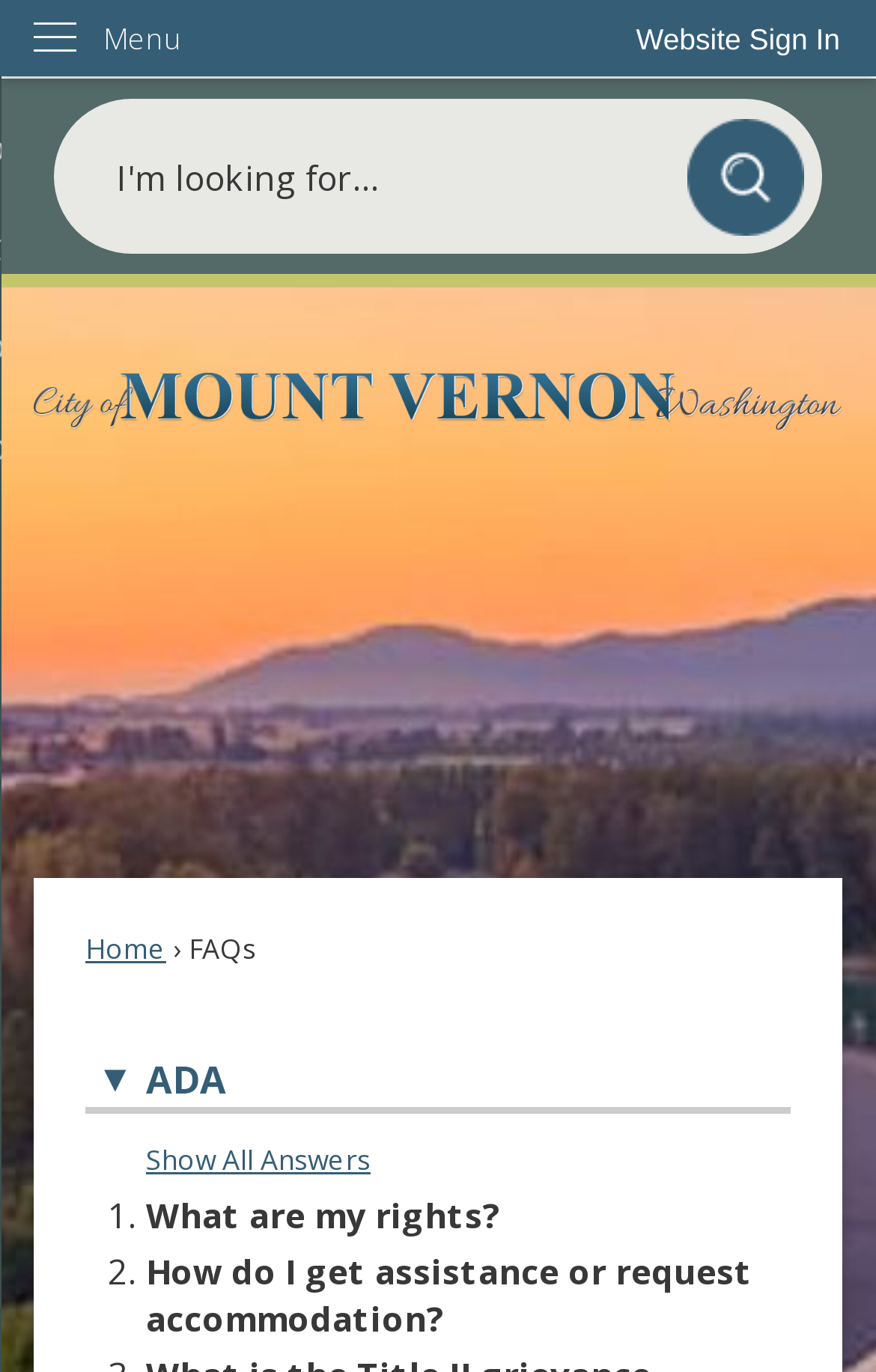Find the bounding box coordinates of the element to click in order to complete this instruction: "Search for something". The bounding box coordinates must be four float numbers between 0 and 1, denoted as [left, top, right, bottom].

[0.062, 0.072, 0.938, 0.185]